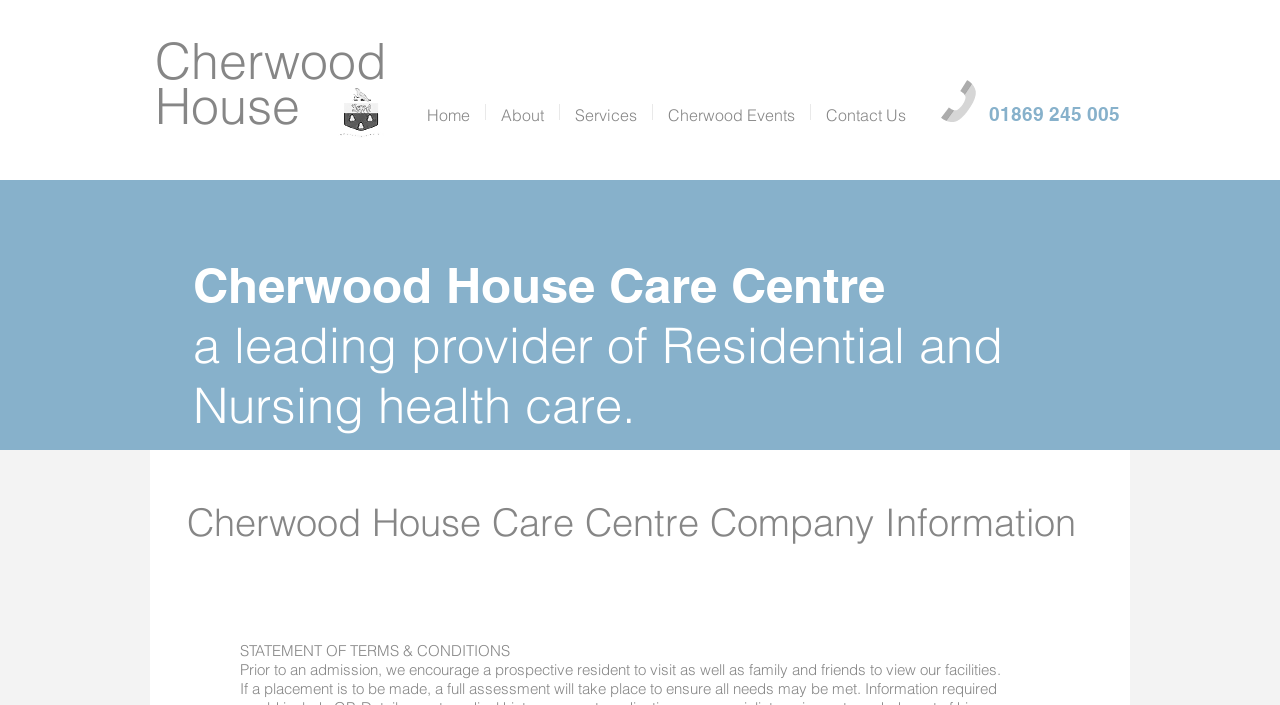What is the name of the care centre?
Using the image as a reference, answer with just one word or a short phrase.

Cherwood House Care Centre